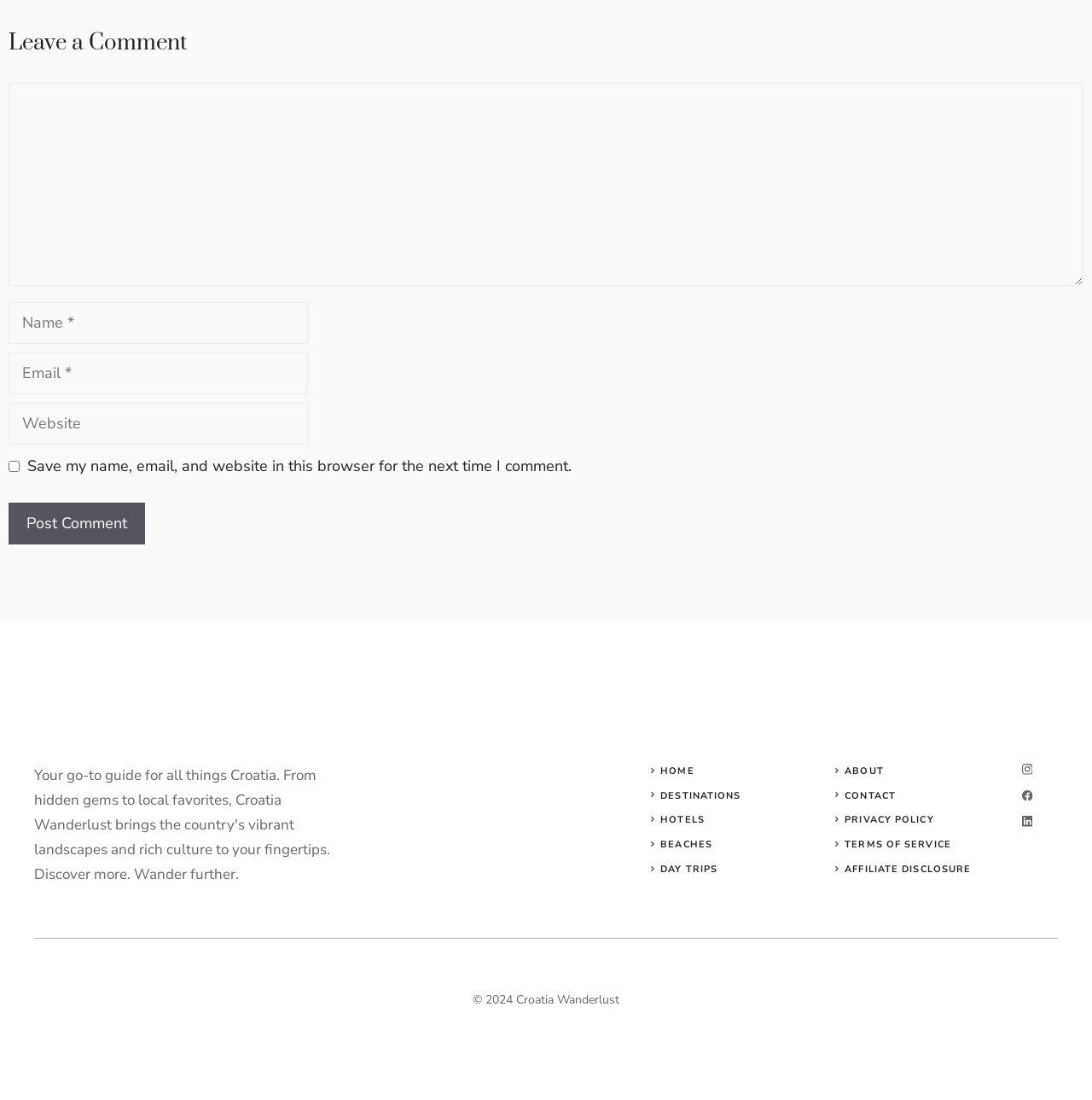How many social media links are at the bottom right of the page?
Your answer should be a single word or phrase derived from the screenshot.

3